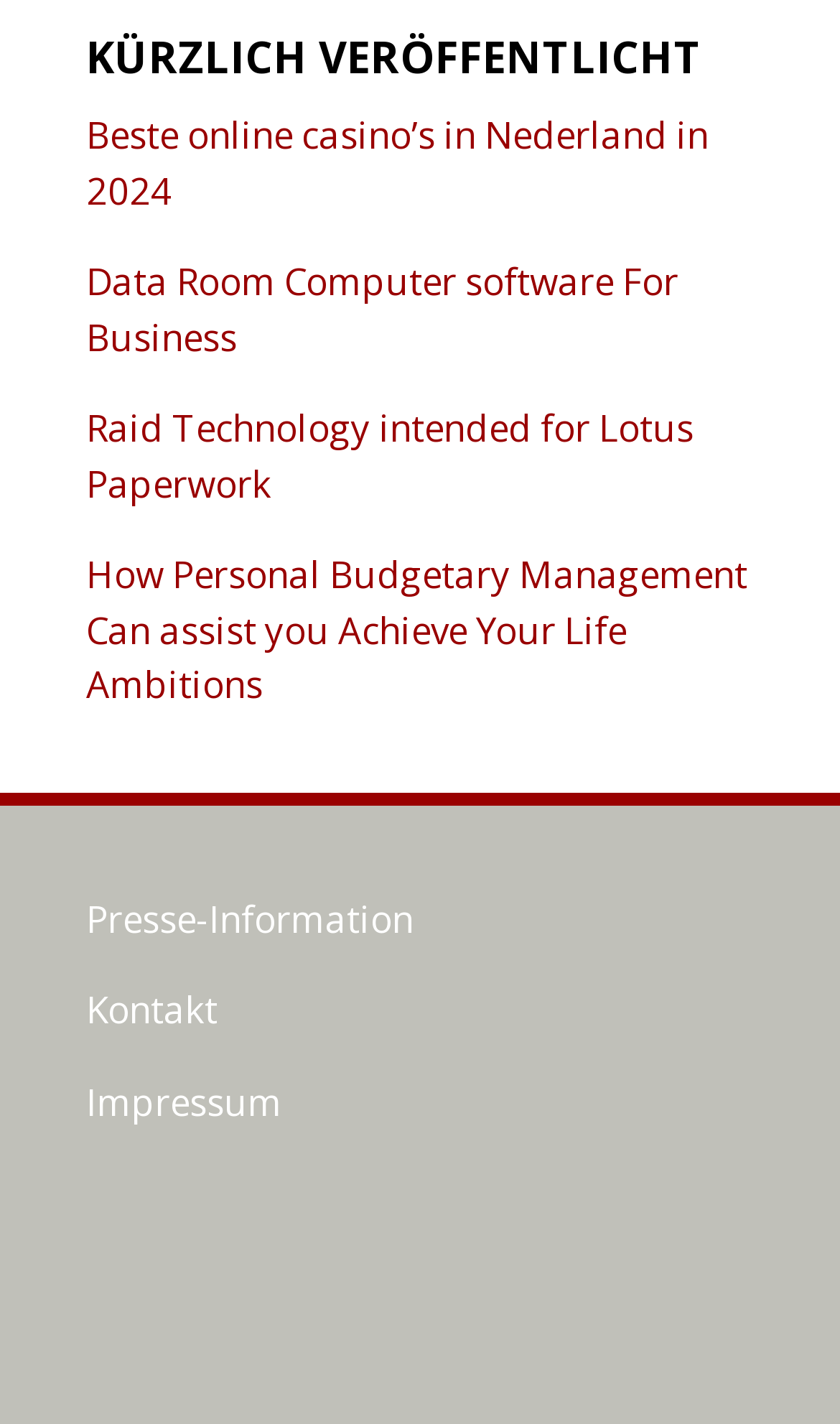What is the purpose of the section below the heading?
Answer the question with detailed information derived from the image.

The section below the heading 'KÜRZLICH VERÖFFENTLICHT' contains several links to other pages, such as 'Presse-Information', 'Kontakt', and 'Impressum', which suggests that the purpose of this section is to provide links to other relevant pages.